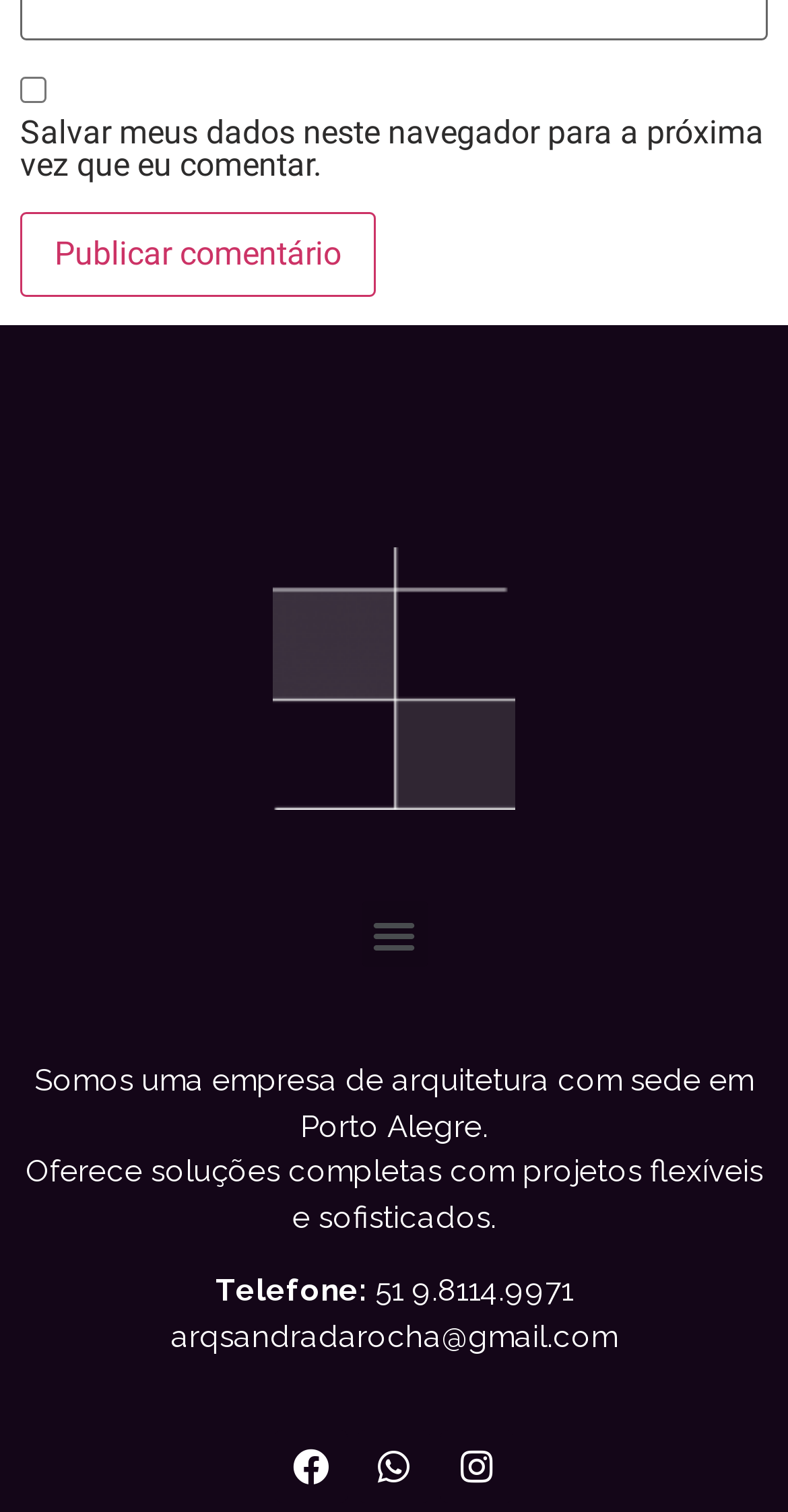What is the company's location?
Please provide a single word or phrase in response based on the screenshot.

Porto Alegre